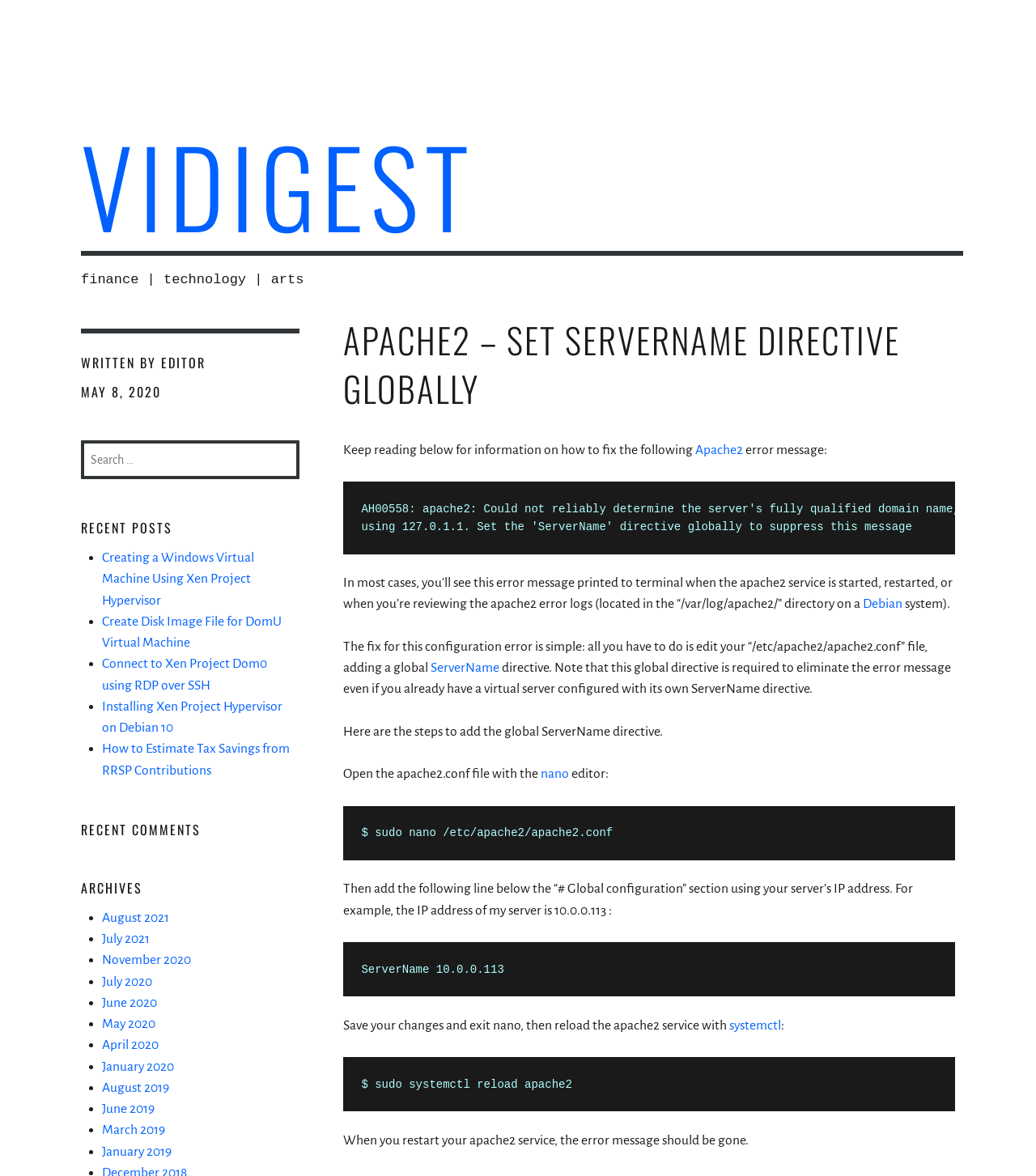Provide the bounding box coordinates, formatted as (top-left x, top-left y, bottom-right x, bottom-right y), with all values being floating point numbers between 0 and 1. Identify the bounding box of the UI element that matches the description: April 2020

[0.099, 0.882, 0.153, 0.895]